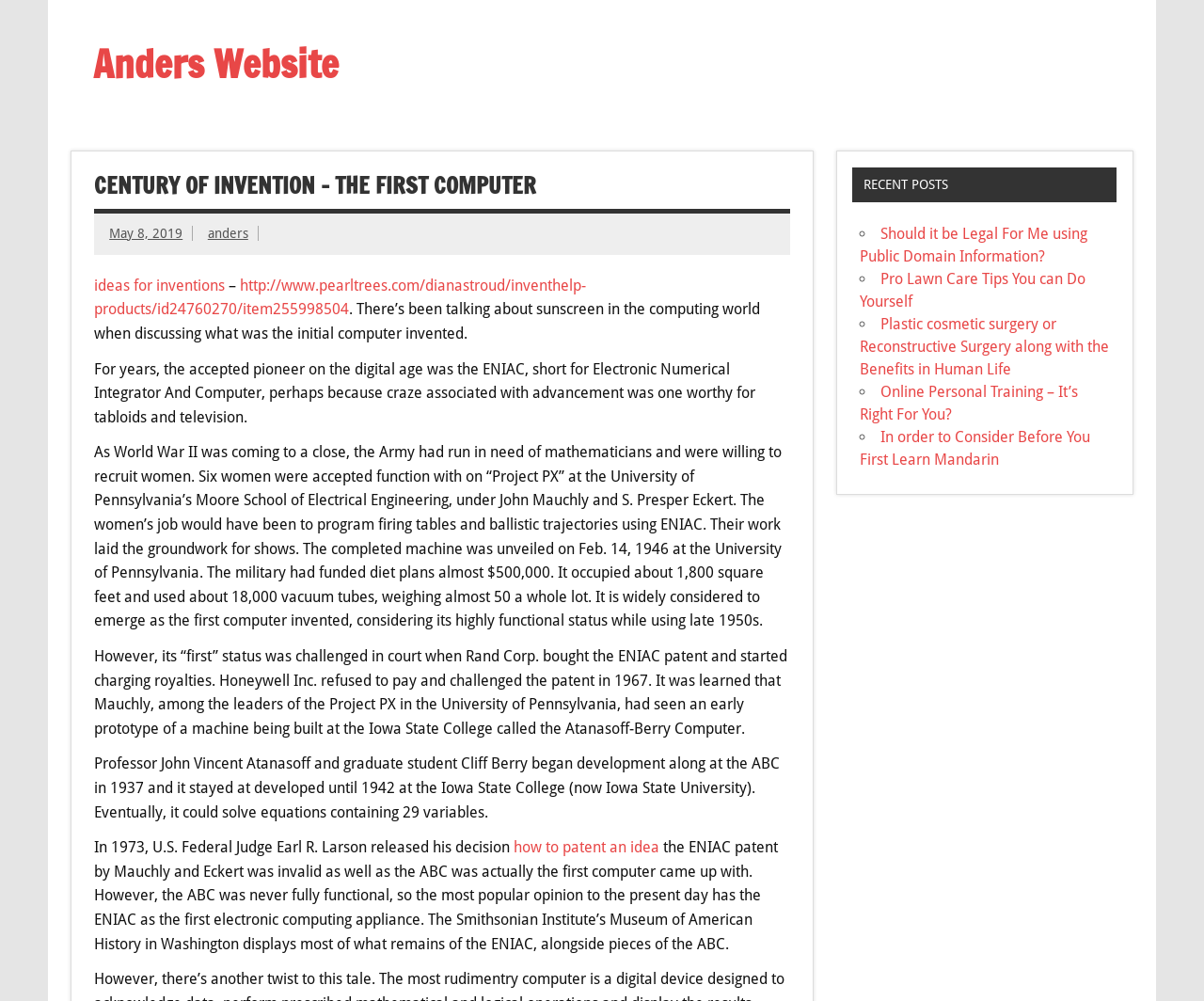Locate the bounding box coordinates of the clickable area to execute the instruction: "Explore 'Should it be Legal For Me using Public Domain Information?'". Provide the coordinates as four float numbers between 0 and 1, represented as [left, top, right, bottom].

[0.714, 0.224, 0.903, 0.265]